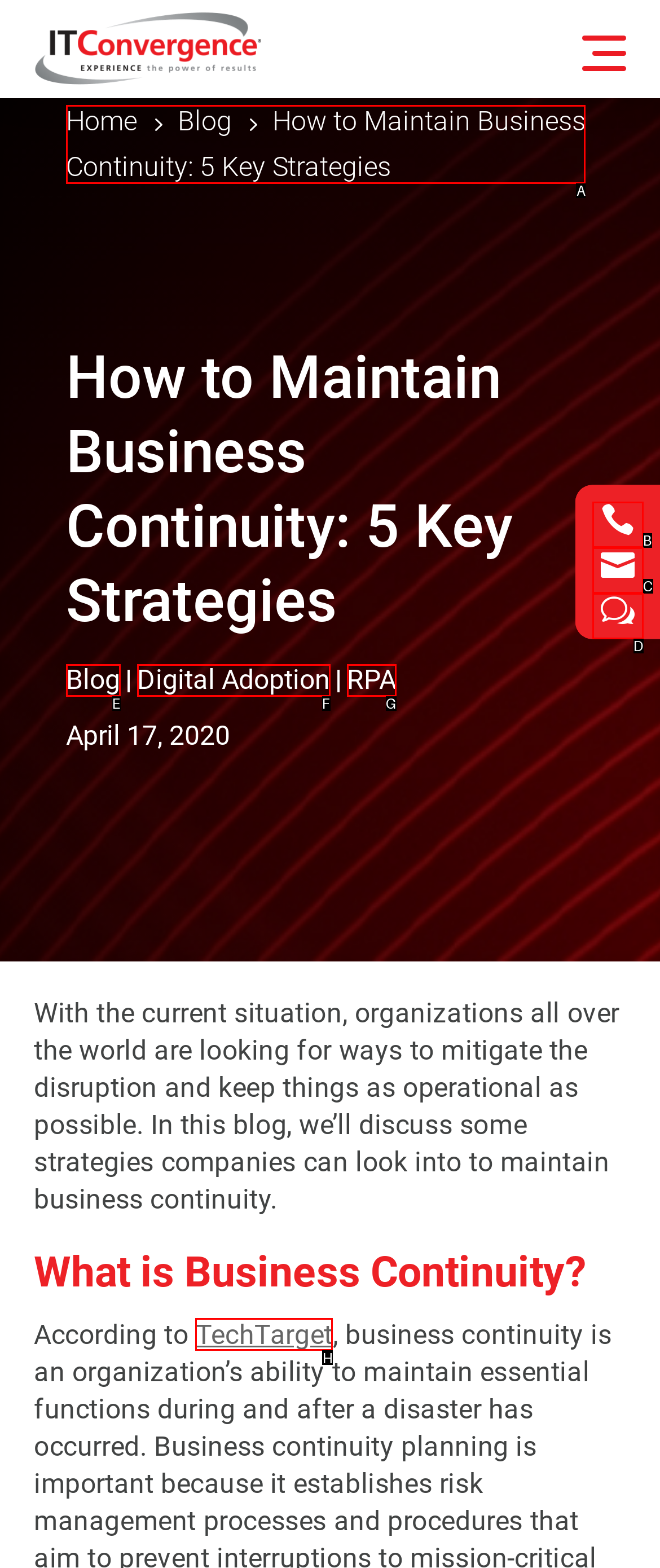Pick the option that should be clicked to perform the following task: read the blog post
Answer with the letter of the selected option from the available choices.

A